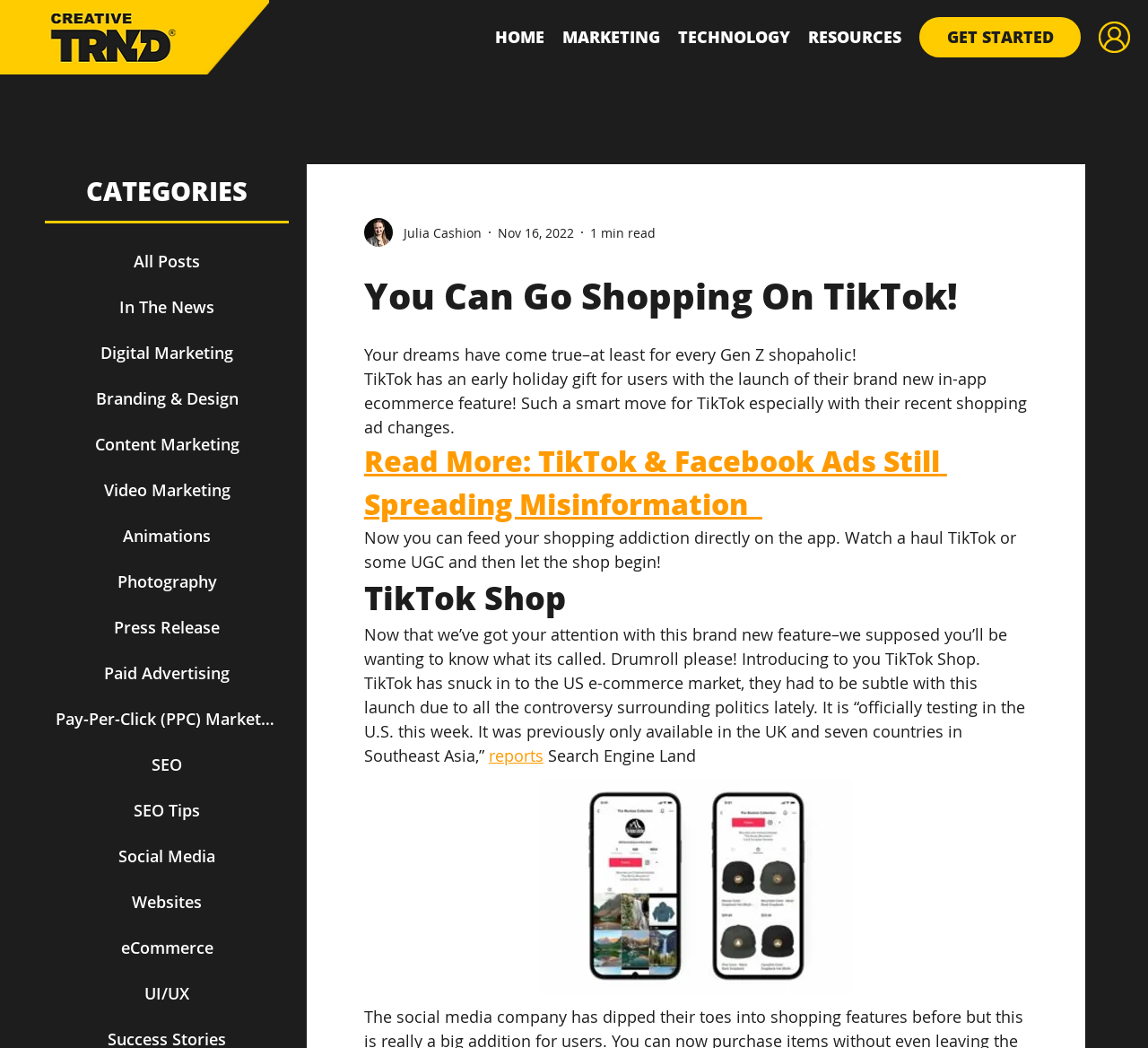Who is the author of the article?
Use the image to give a comprehensive and detailed response to the question.

The webpage displays the writer's picture and name, Julia Cashion, along with the date of publication, November 16, 2022, and the estimated reading time, 1 minute.